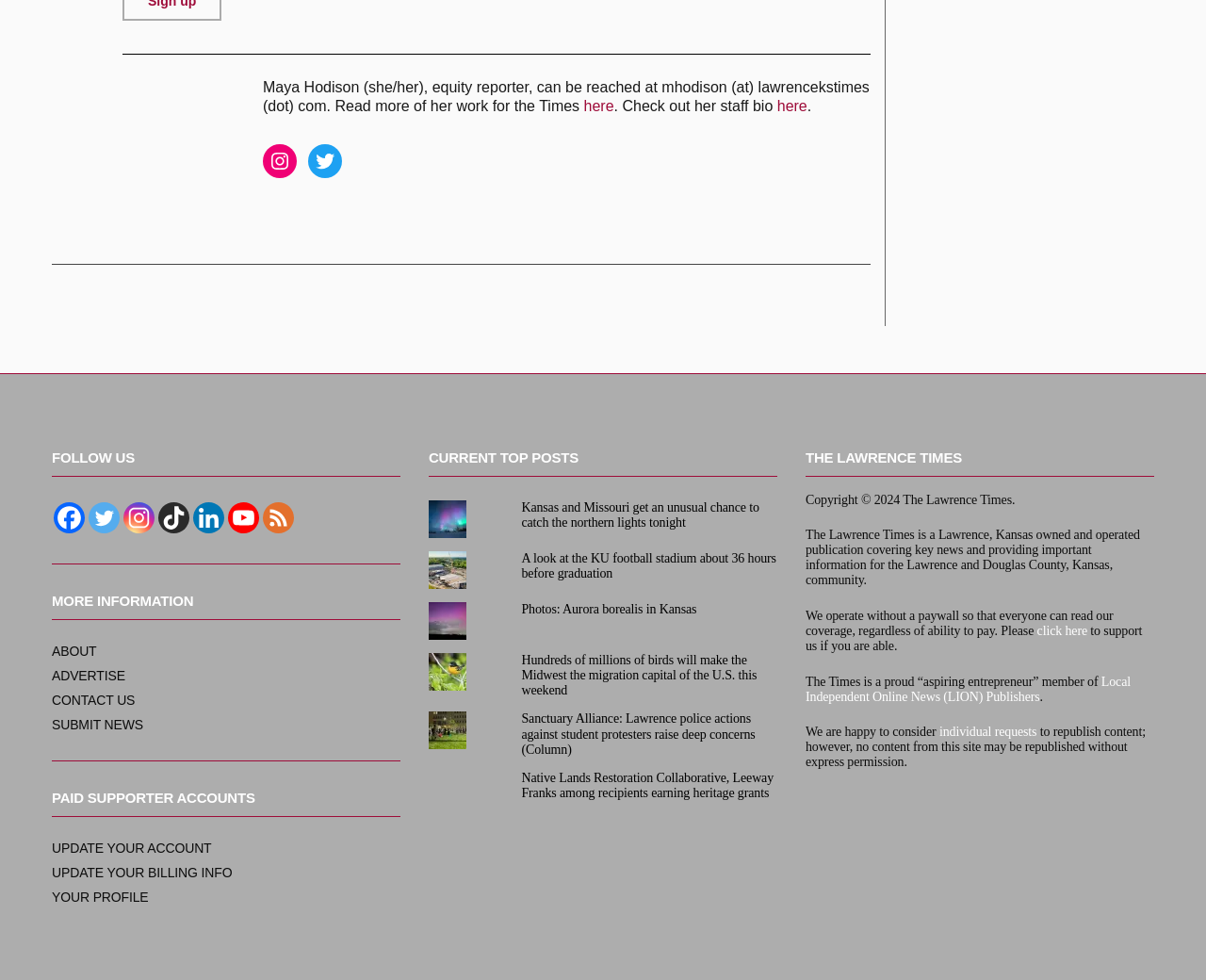Who is the equity reporter?
Provide a short answer using one word or a brief phrase based on the image.

Maya Hodison